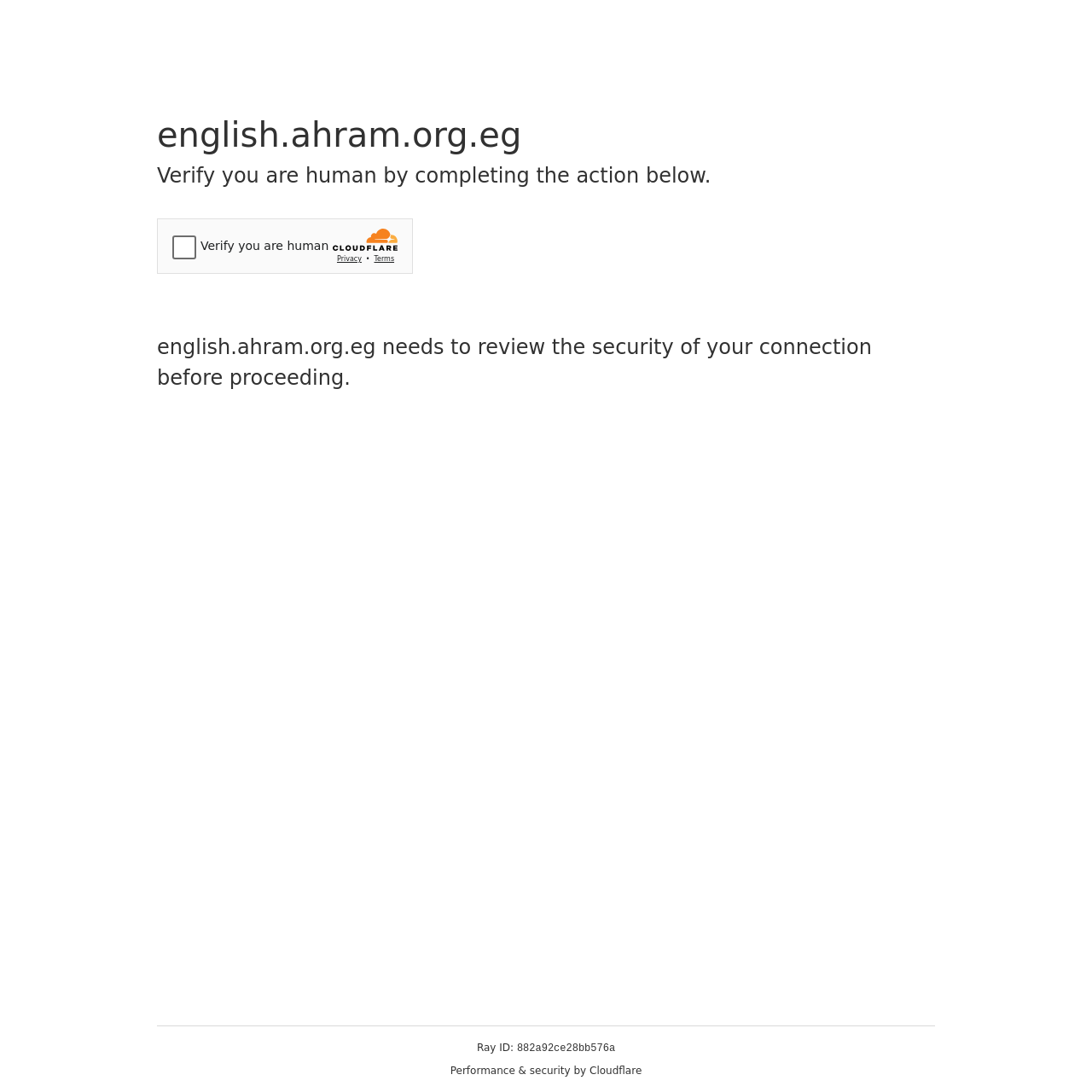Please answer the following question using a single word or phrase: 
What type of element contains the Cloudflare security challenge?

Iframe